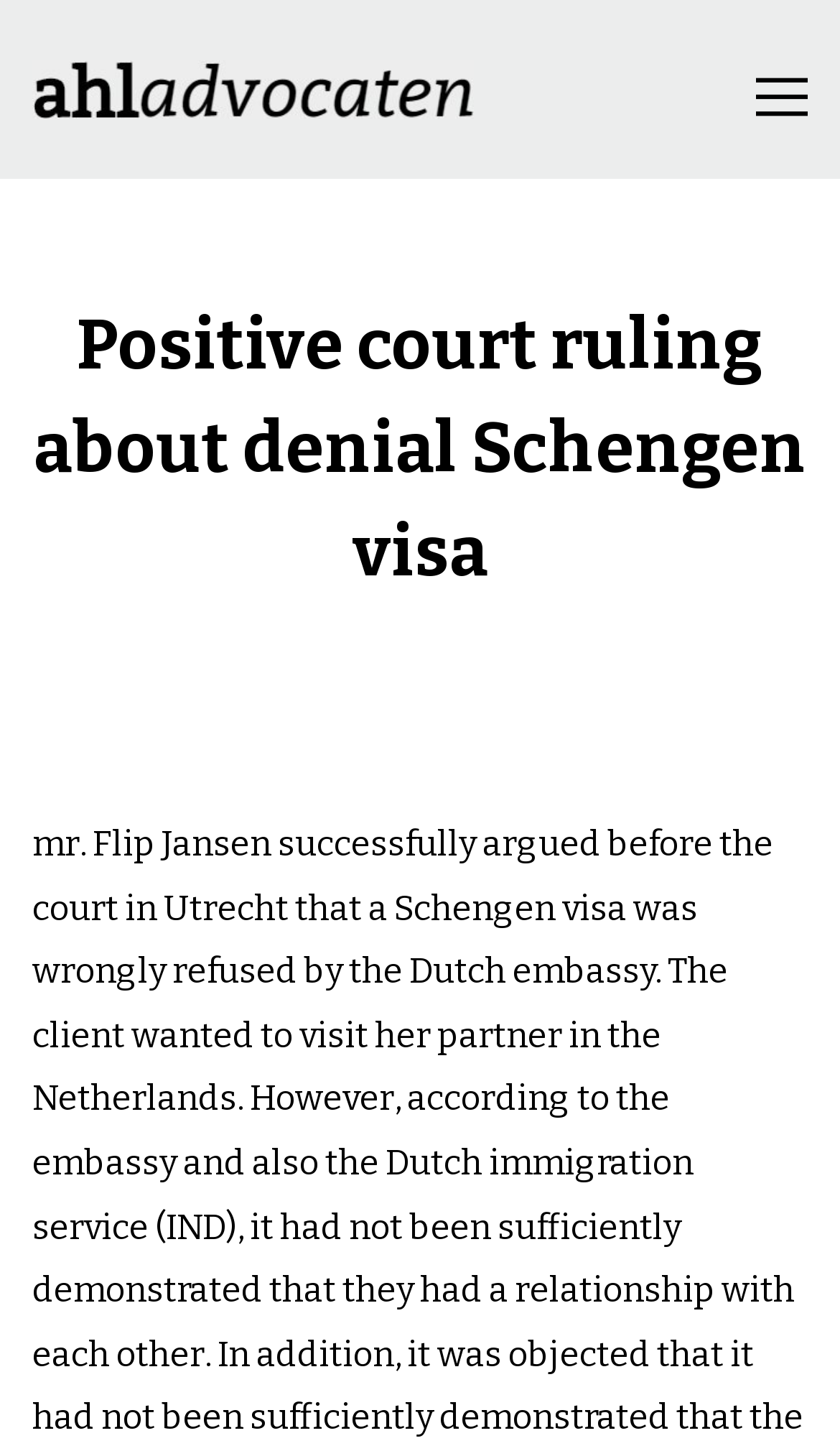Find the bounding box of the UI element described as: "alt="AHL Advocaten"". The bounding box coordinates should be given as four float values between 0 and 1, i.e., [left, top, right, bottom].

[0.038, 0.046, 0.564, 0.074]